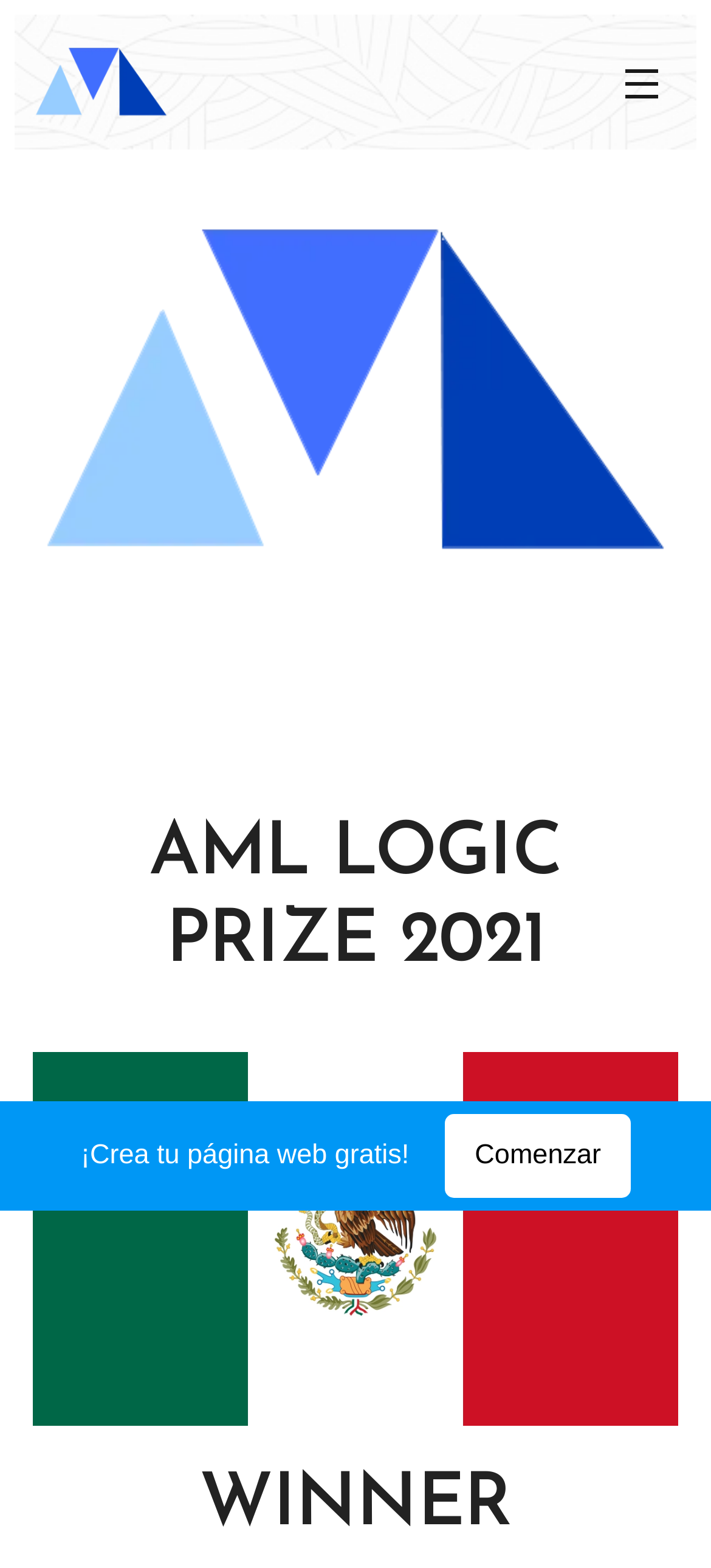Answer the question below with a single word or a brief phrase: 
What is the menu option?

Menú